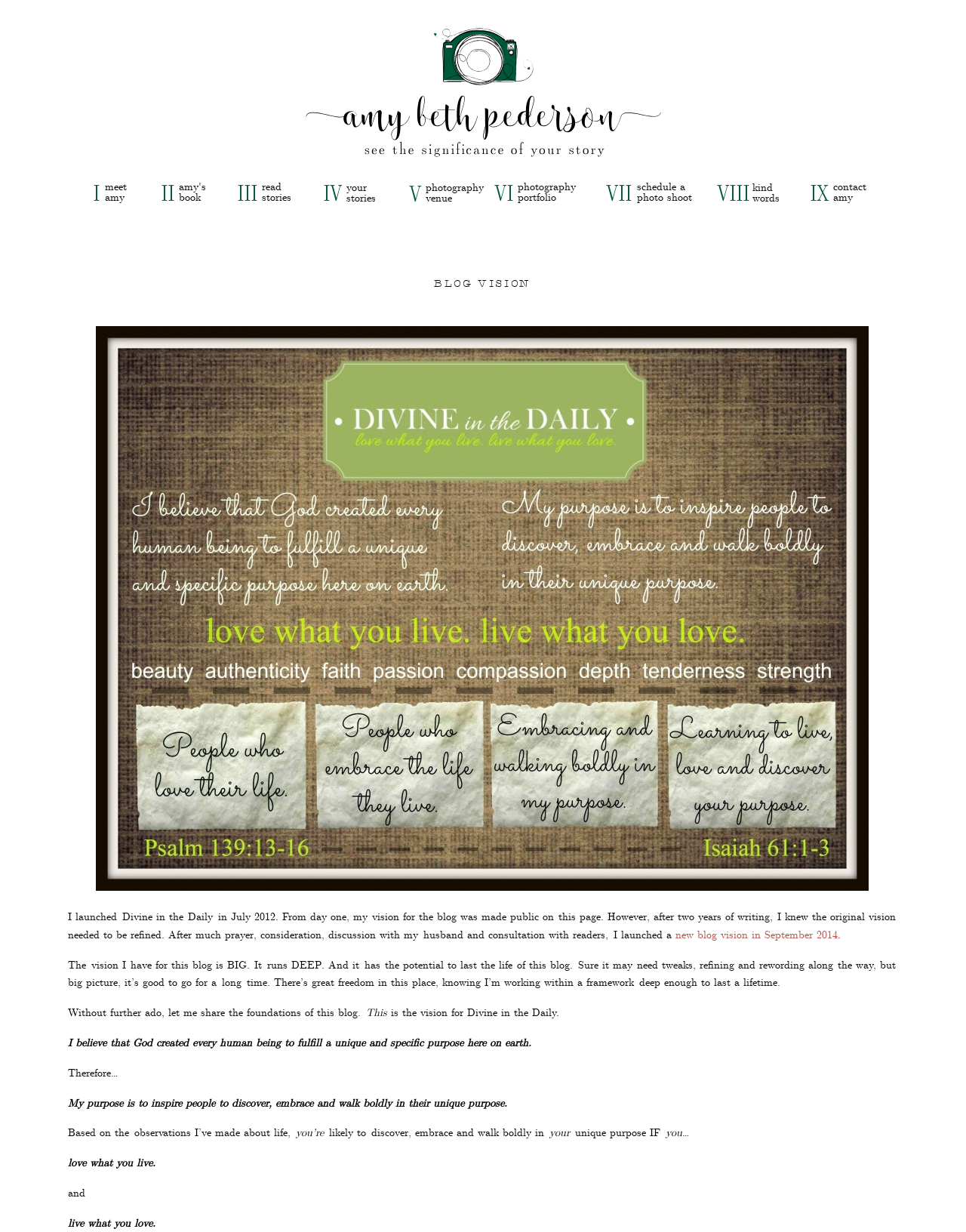When did the author launch the new blog vision?
Answer the question with detailed information derived from the image.

The launch date of the new blog vision is mentioned in the link 'new blog vision in September 2014' which is located in the middle of the webpage.